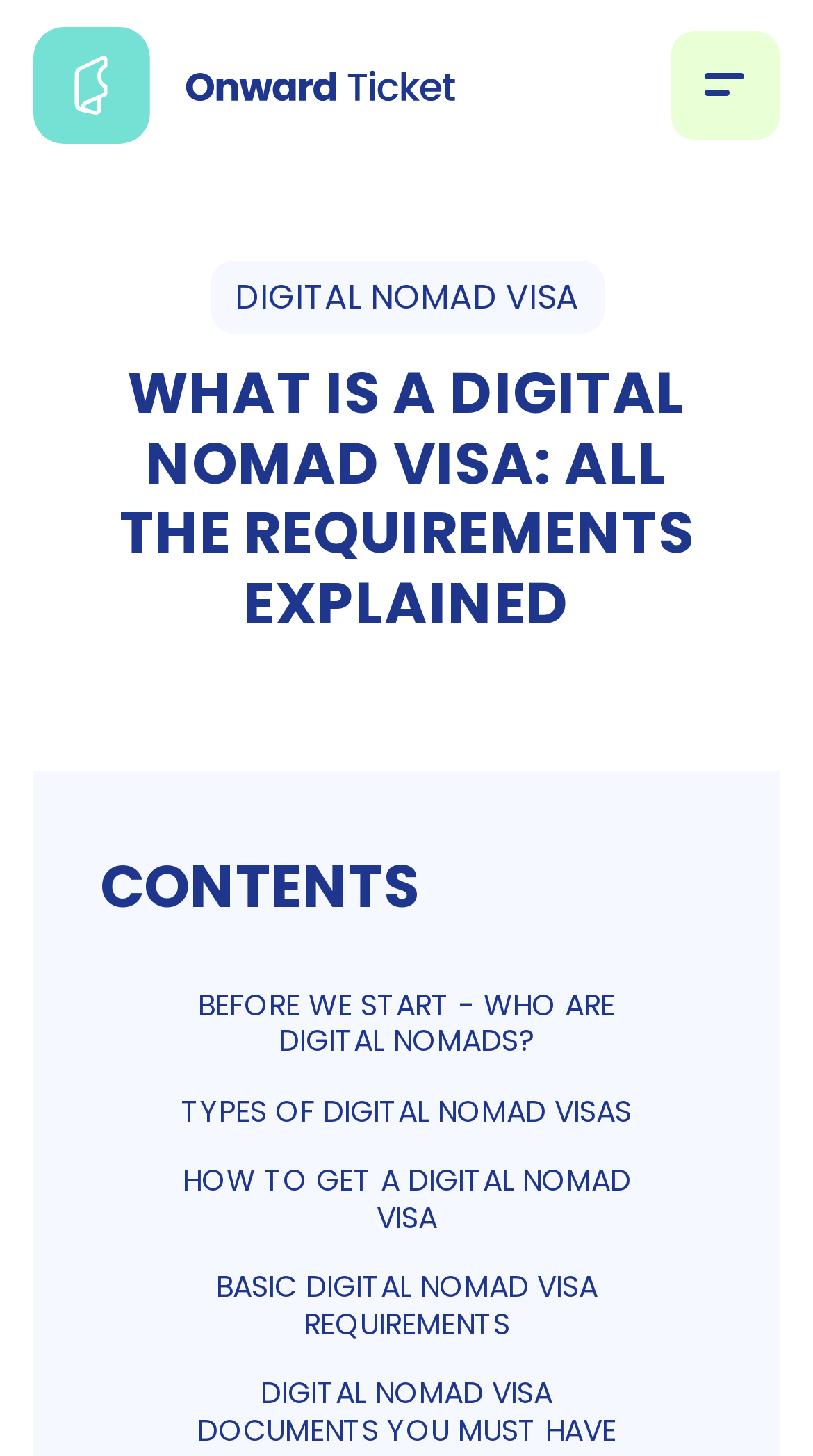Show the bounding box coordinates for the element that needs to be clicked to execute the following instruction: "Read the 'WHAT IS A DIGITAL NOMAD VISA: ALL THE REQUIREMENTS EXPLAINED' heading". Provide the coordinates in the form of four float numbers between 0 and 1, i.e., [left, top, right, bottom].

[0.123, 0.247, 0.877, 0.438]